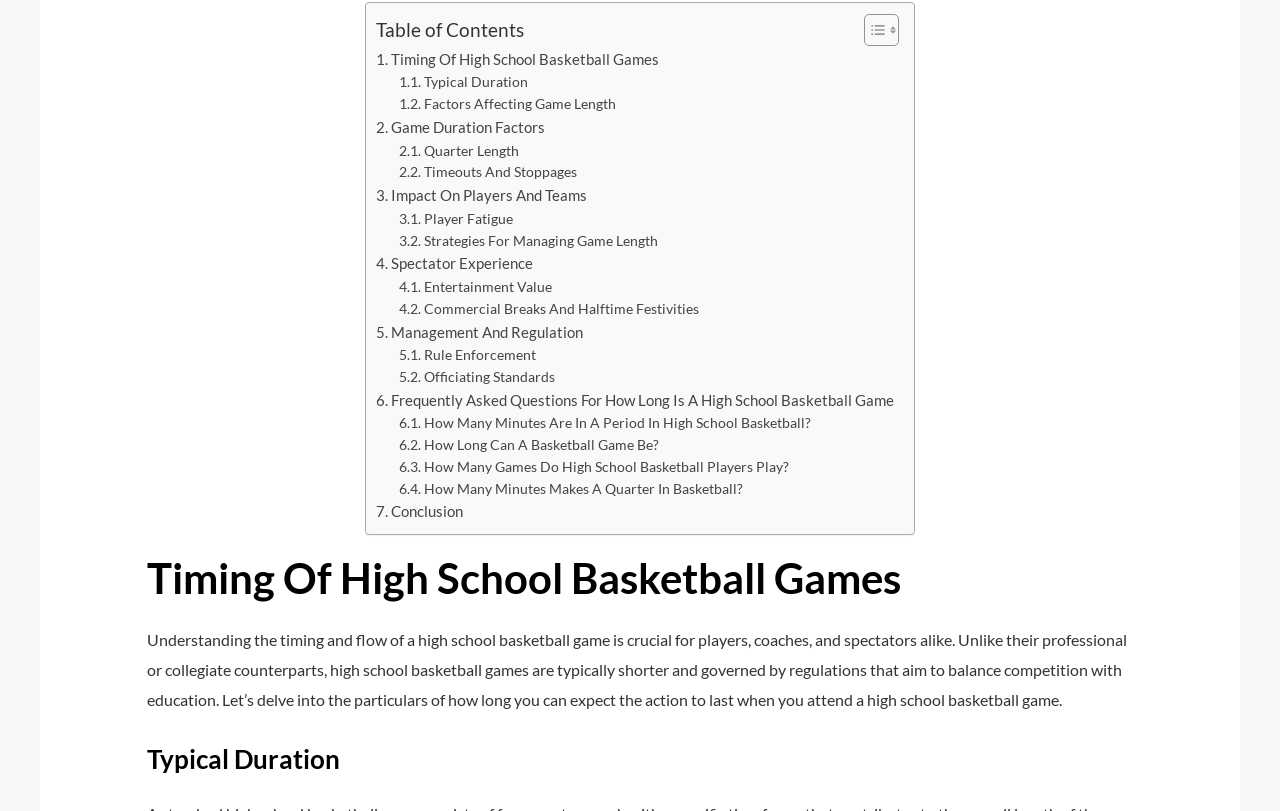Reply to the question below using a single word or brief phrase:
How many headings are there on this webpage?

3